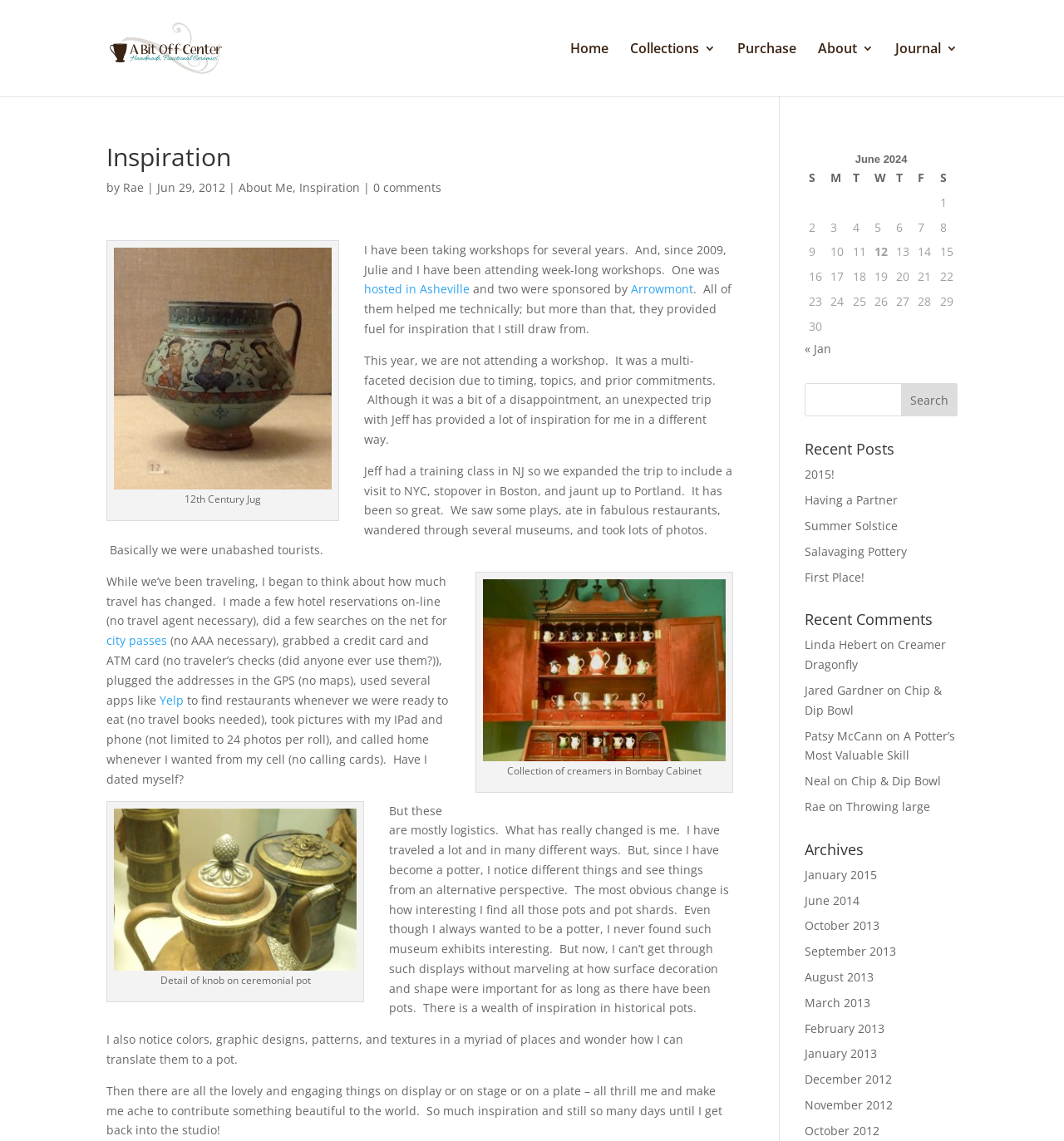What is the date of the blog post?
With the help of the image, please provide a detailed response to the question.

The date of the blog post is 'Jun 29, 2012' which is mentioned below the title of the blog post.